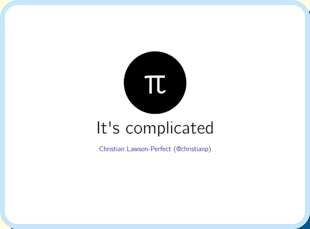What is the presenter's social media handle?
Please respond to the question thoroughly and include all relevant details.

The presenter's social media handle is '@christiarp' as mentioned in the caption, which is displayed at the bottom of the title card along with the presenter's name, Christian Lawson-Perfect.